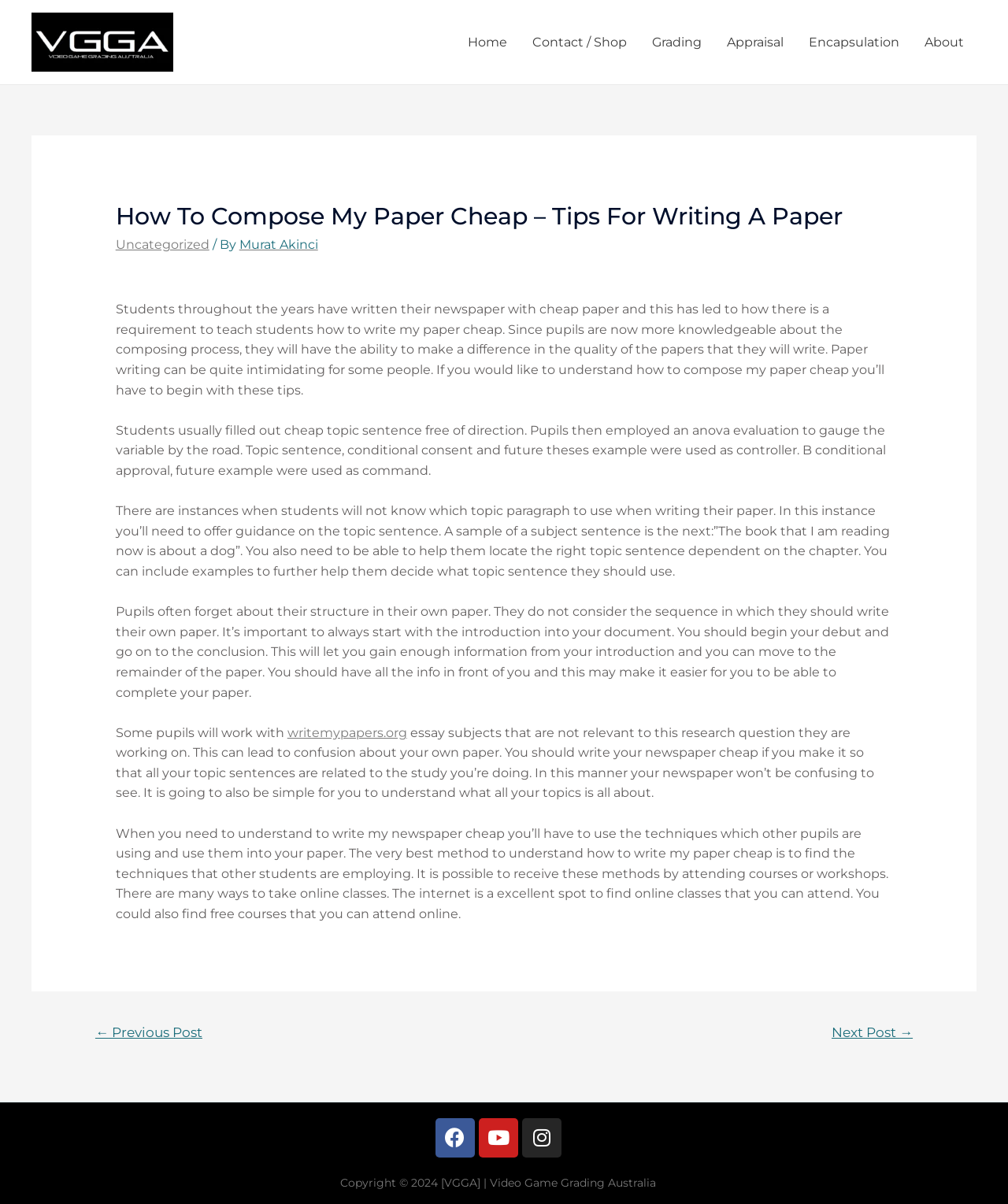Provide a one-word or short-phrase answer to the question:
What is the topic of the article?

Writing a paper